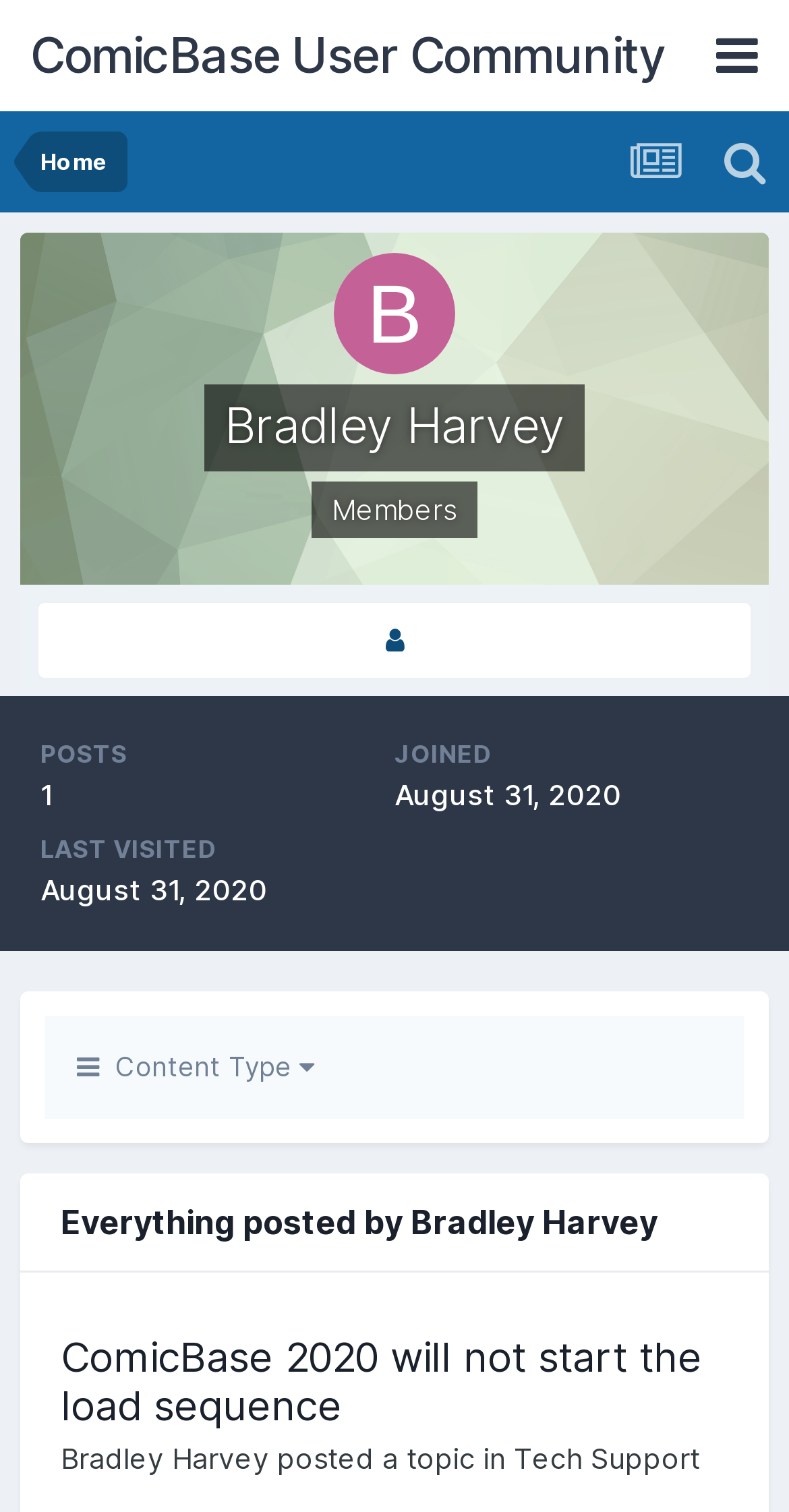Bounding box coordinates must be specified in the format (top-left x, top-left y, bottom-right x, bottom-right y). All values should be floating point numbers between 0 and 1. What are the bounding box coordinates of the UI element described as: ComicBase User Community

[0.038, 0.0, 0.844, 0.074]